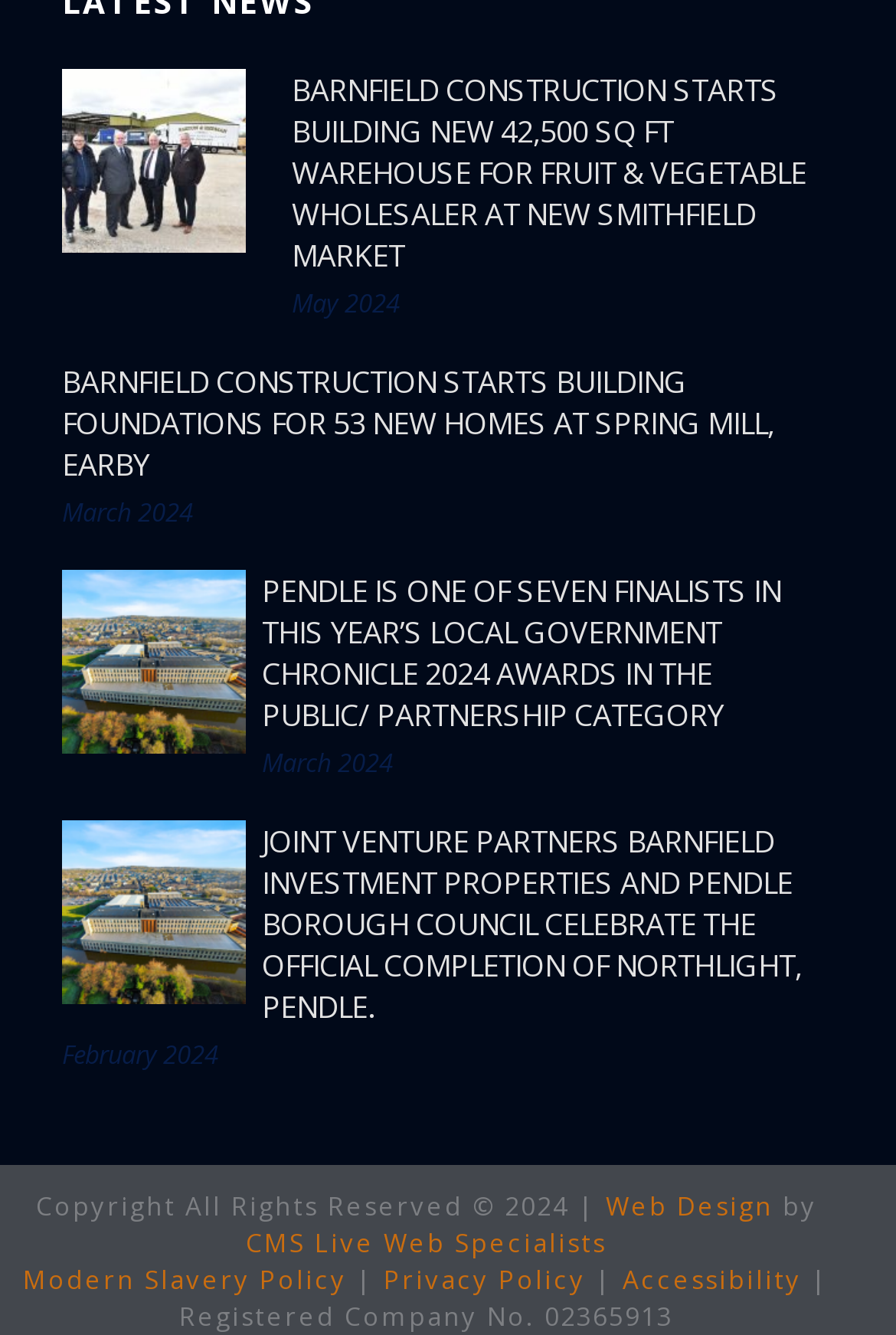Please identify the bounding box coordinates of the element that needs to be clicked to perform the following instruction: "Visit the Web Design page".

[0.676, 0.89, 0.863, 0.916]